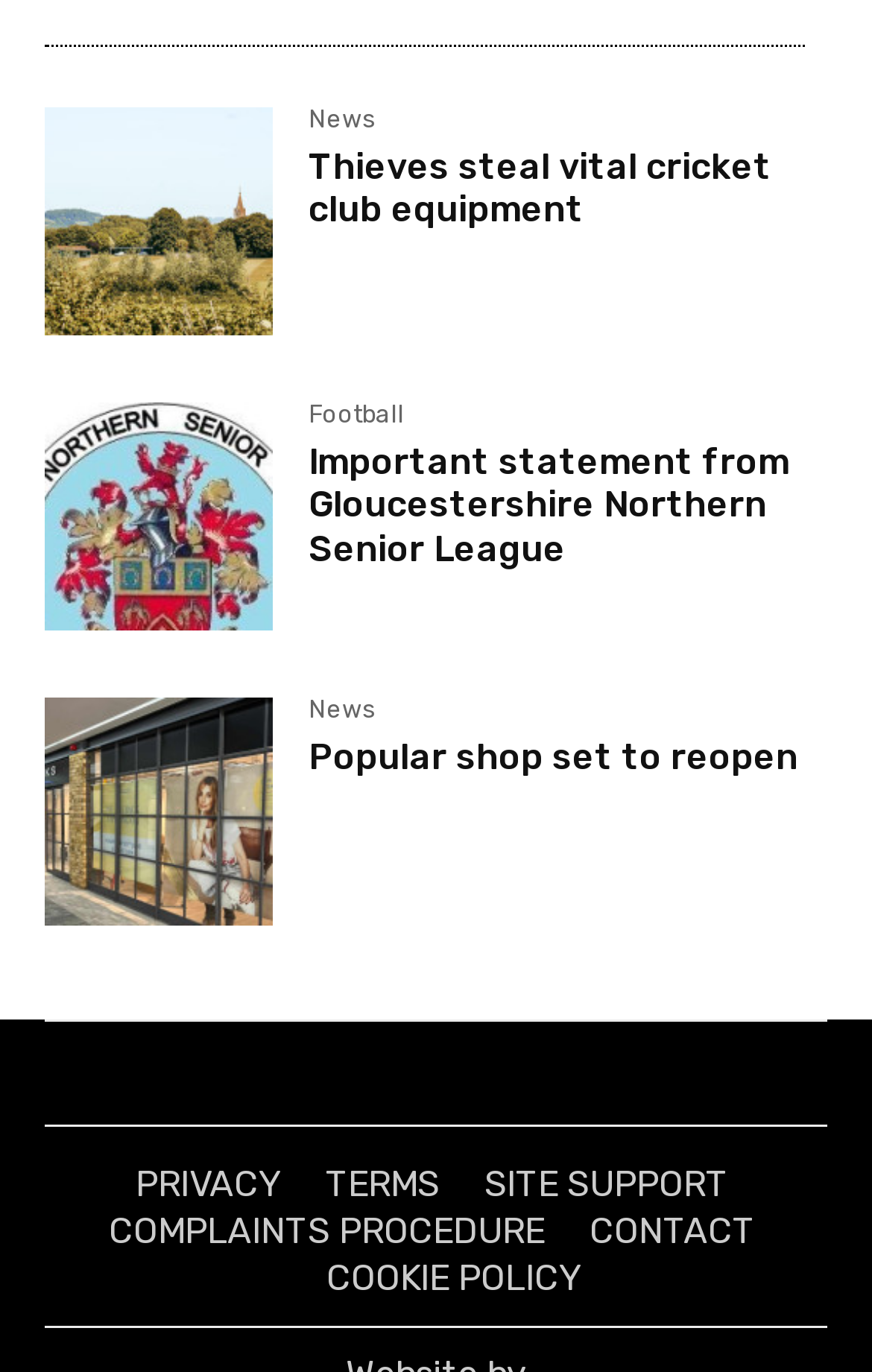Please provide a comprehensive response to the question below by analyzing the image: 
What is the title of the third news article?

The third news article is represented as a link and a heading on the webpage. The title of the article is 'Popular shop set to reopen'.